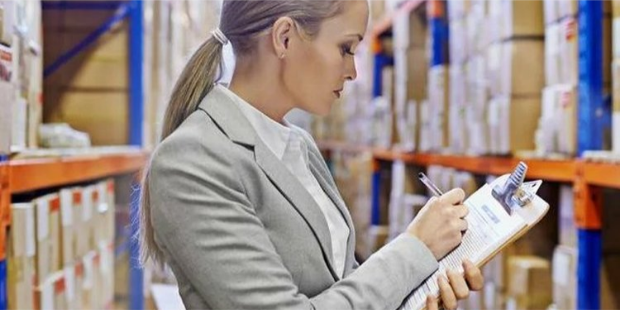Please analyze the image and provide a thorough answer to the question:
What is the background of the image?

The caption describes the background of the image as 'stacks of cardboard boxes neatly arranged on shelves', which provides context for the woman's task and the setting of the warehouse.